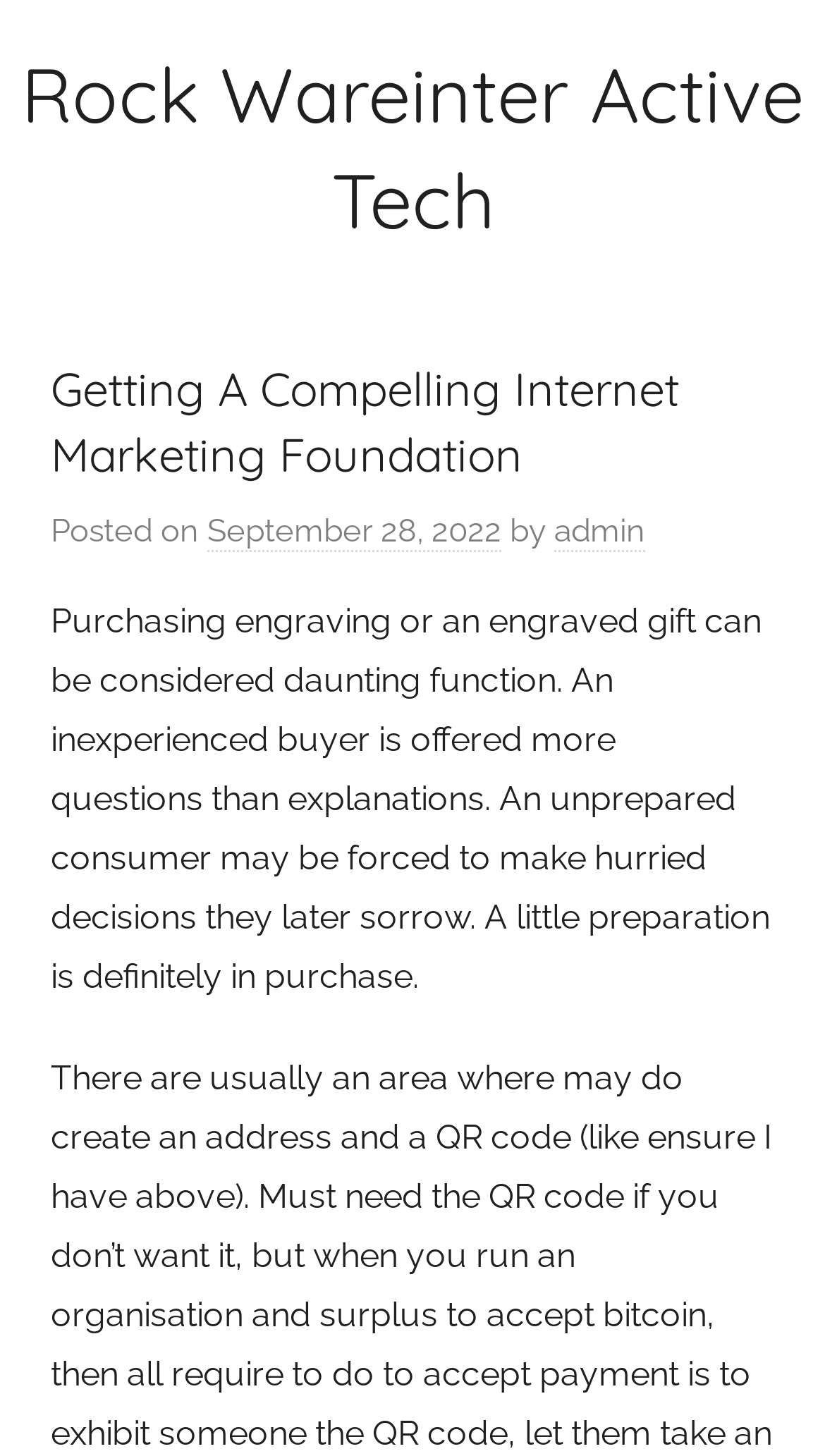Identify and extract the main heading of the webpage.

Getting A Compelling Internet Marketing Foundation